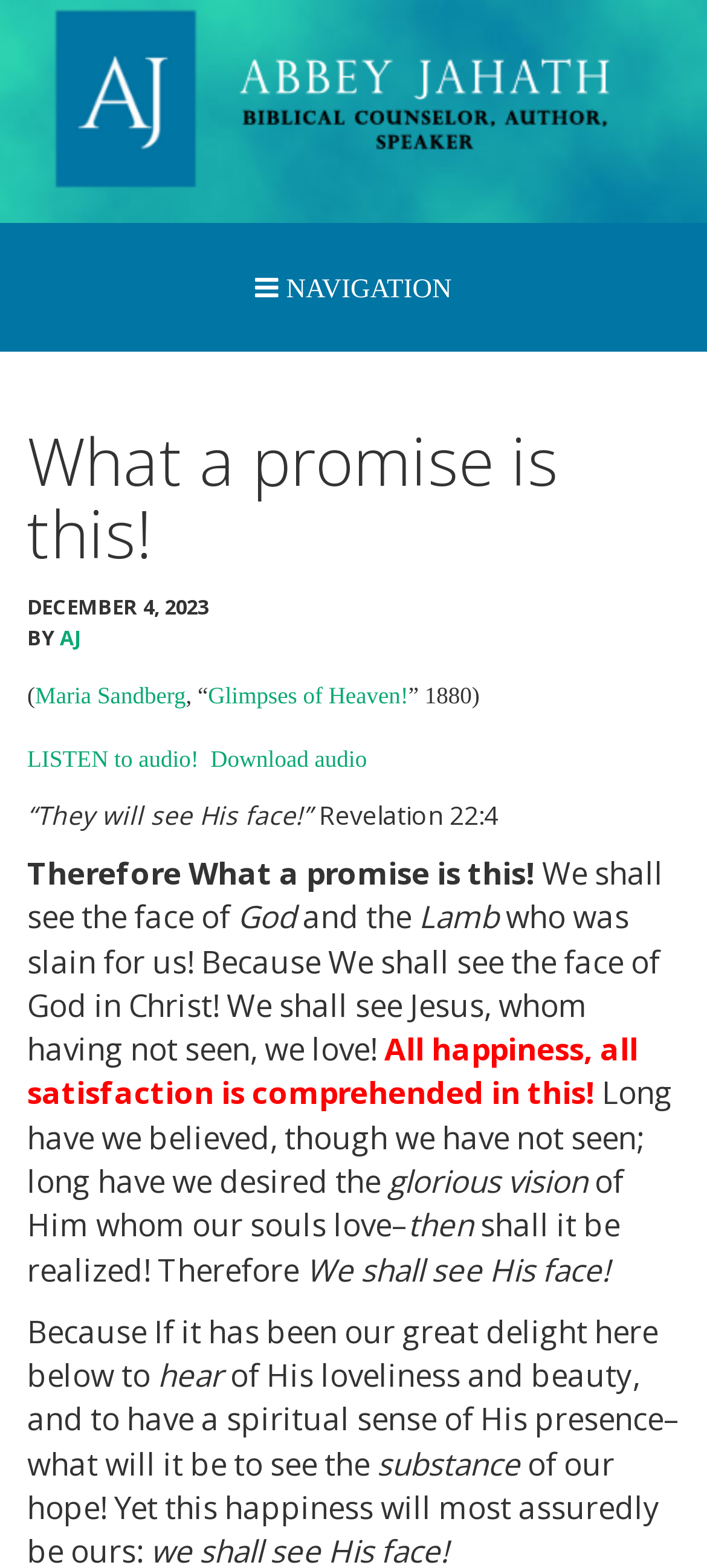Find the primary header on the webpage and provide its text.

What a promise is this!